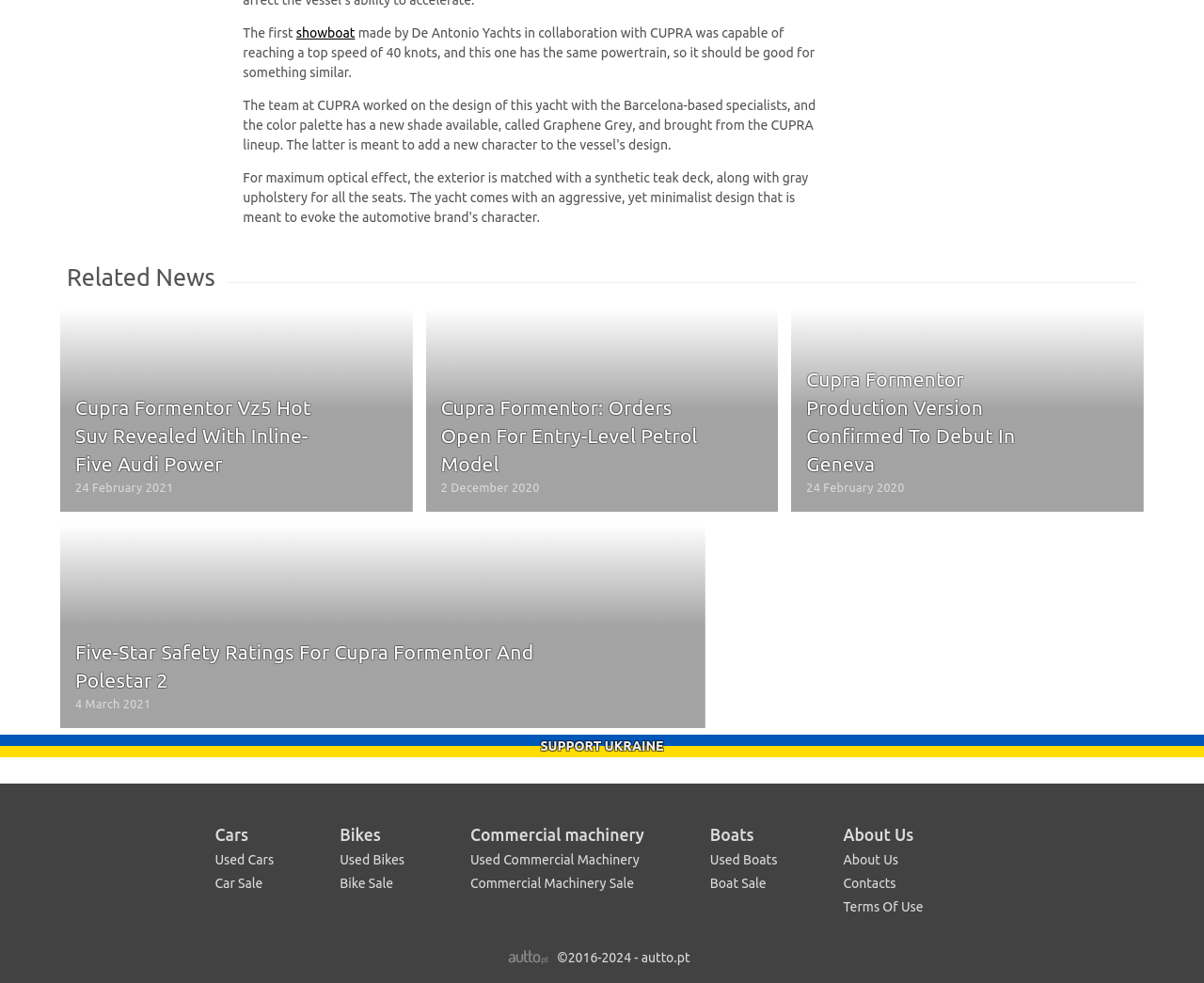What is the name of the yacht mentioned?
Please answer using one word or phrase, based on the screenshot.

showboat